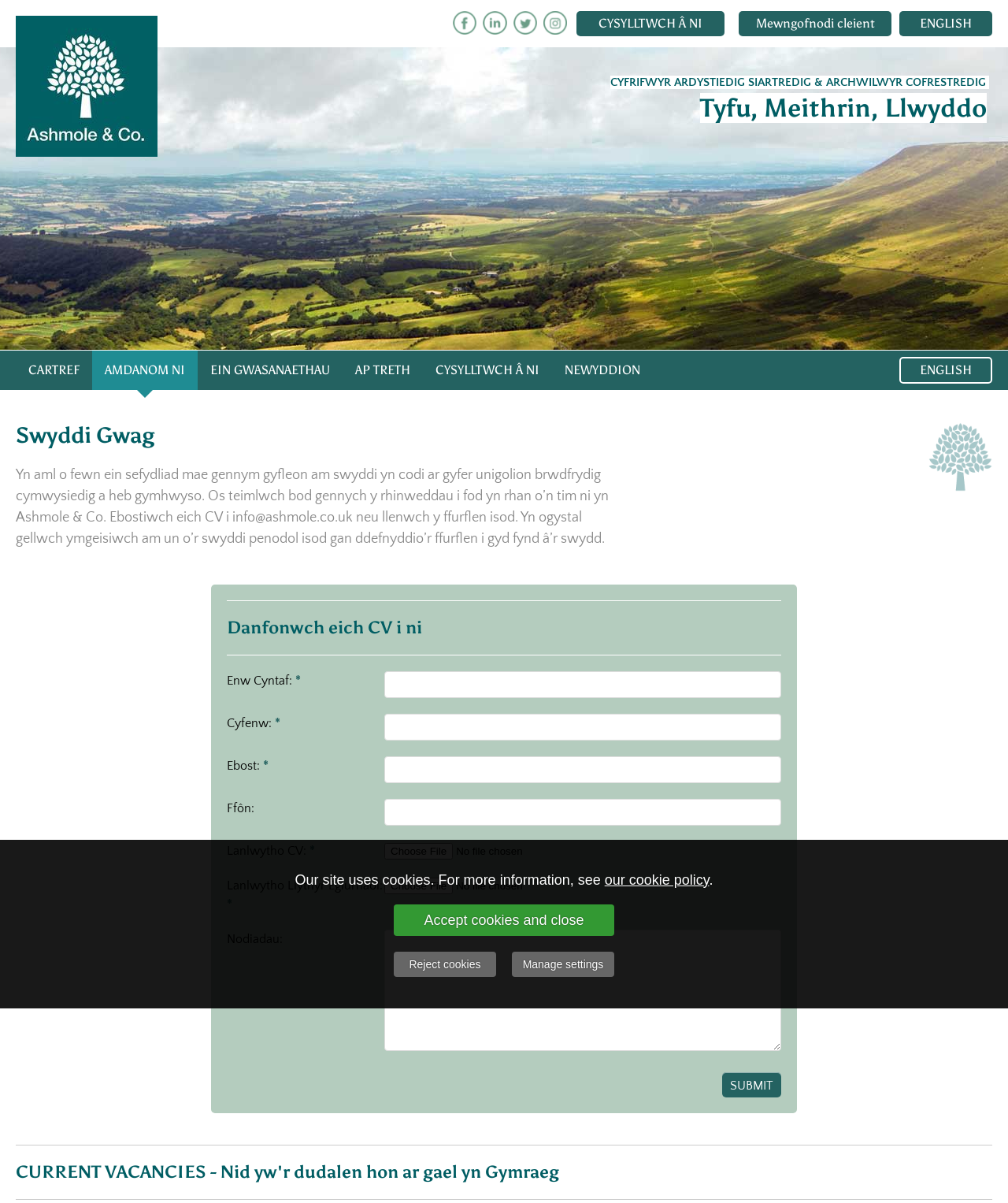Can you show the bounding box coordinates of the region to click on to complete the task described in the instruction: "Click the 'CYSYLLTWCH Â NI' link"?

[0.572, 0.009, 0.719, 0.03]